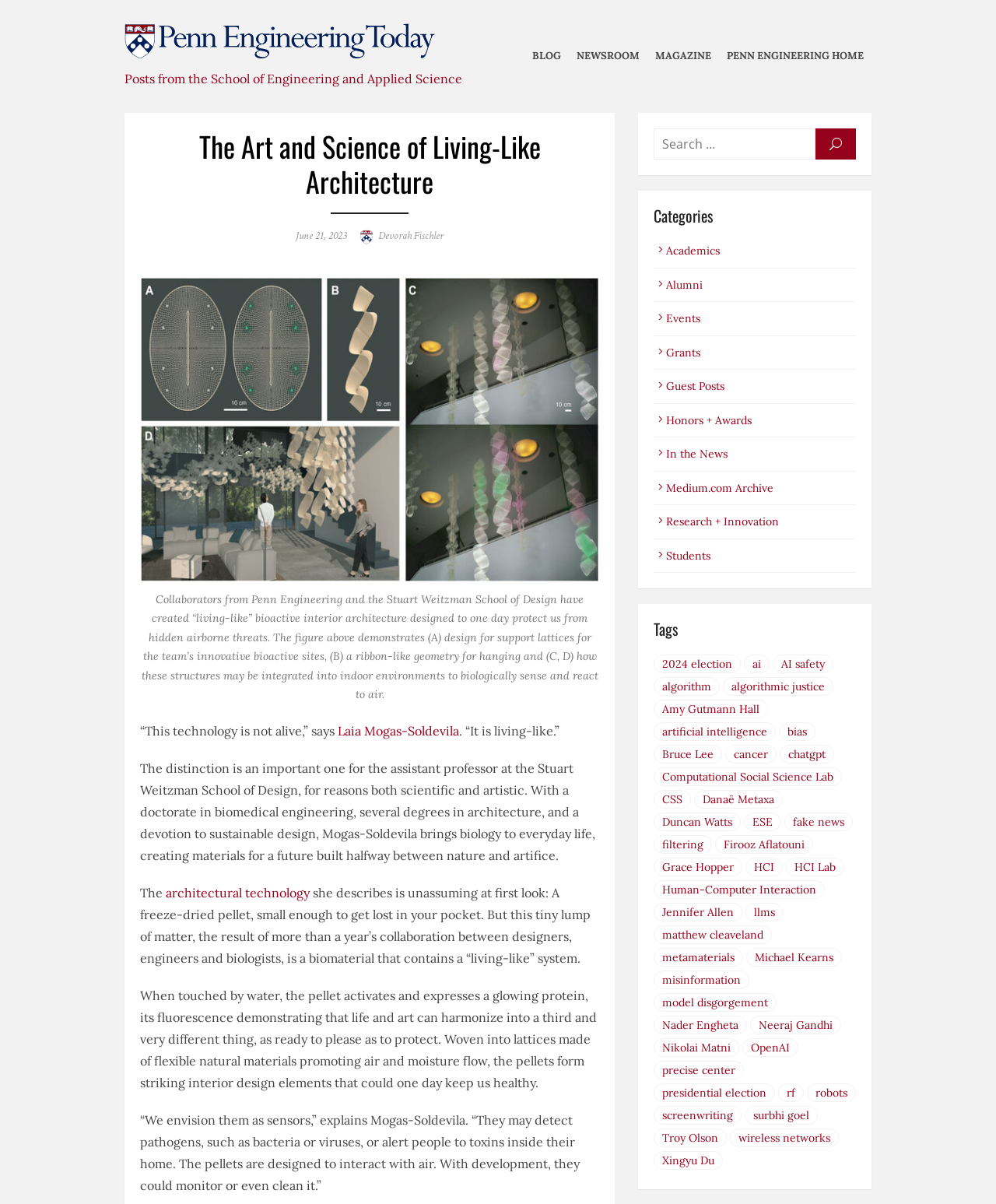Find the bounding box coordinates of the clickable element required to execute the following instruction: "Read the article posted on June 21, 2023". Provide the coordinates as four float numbers between 0 and 1, i.e., [left, top, right, bottom].

[0.297, 0.19, 0.348, 0.201]